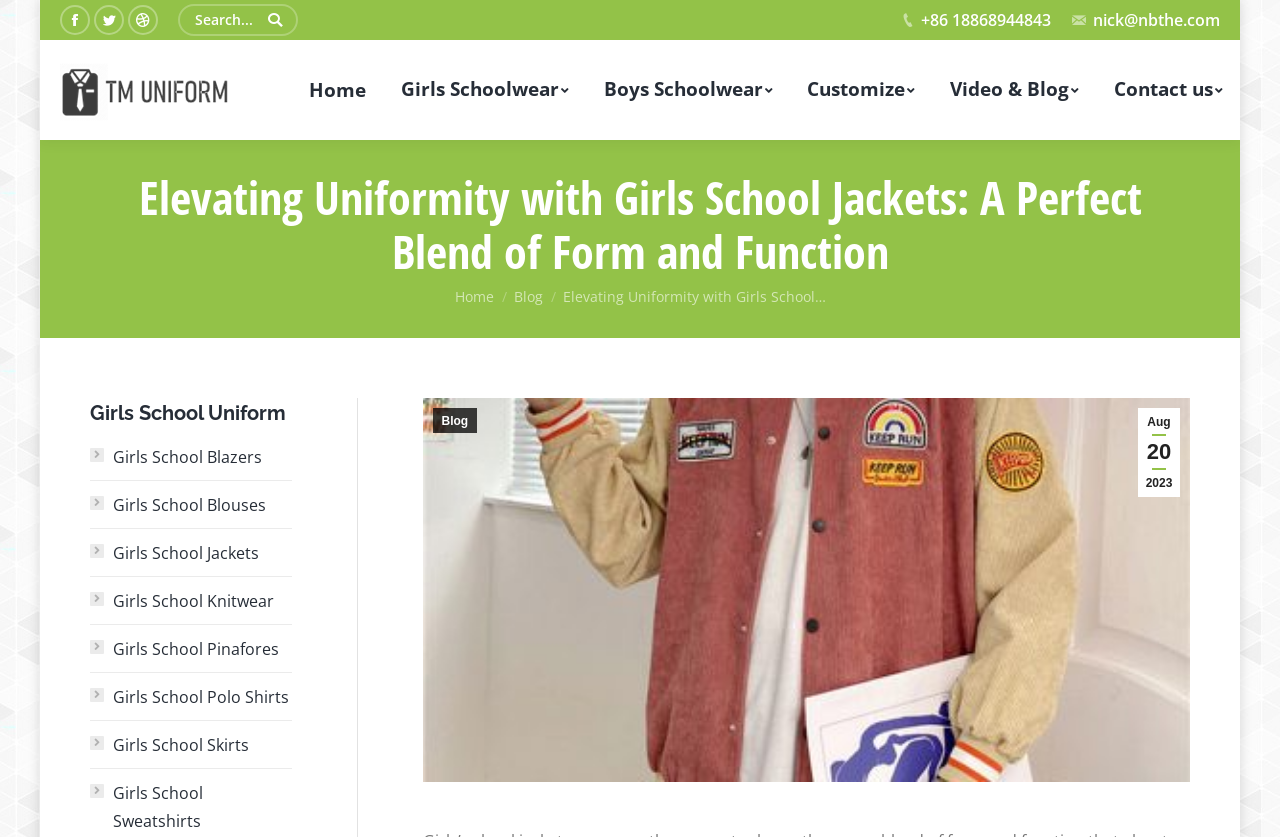Can you find the bounding box coordinates of the area I should click to execute the following instruction: "Read the blog post about girls school jackets"?

[0.07, 0.203, 0.93, 0.332]